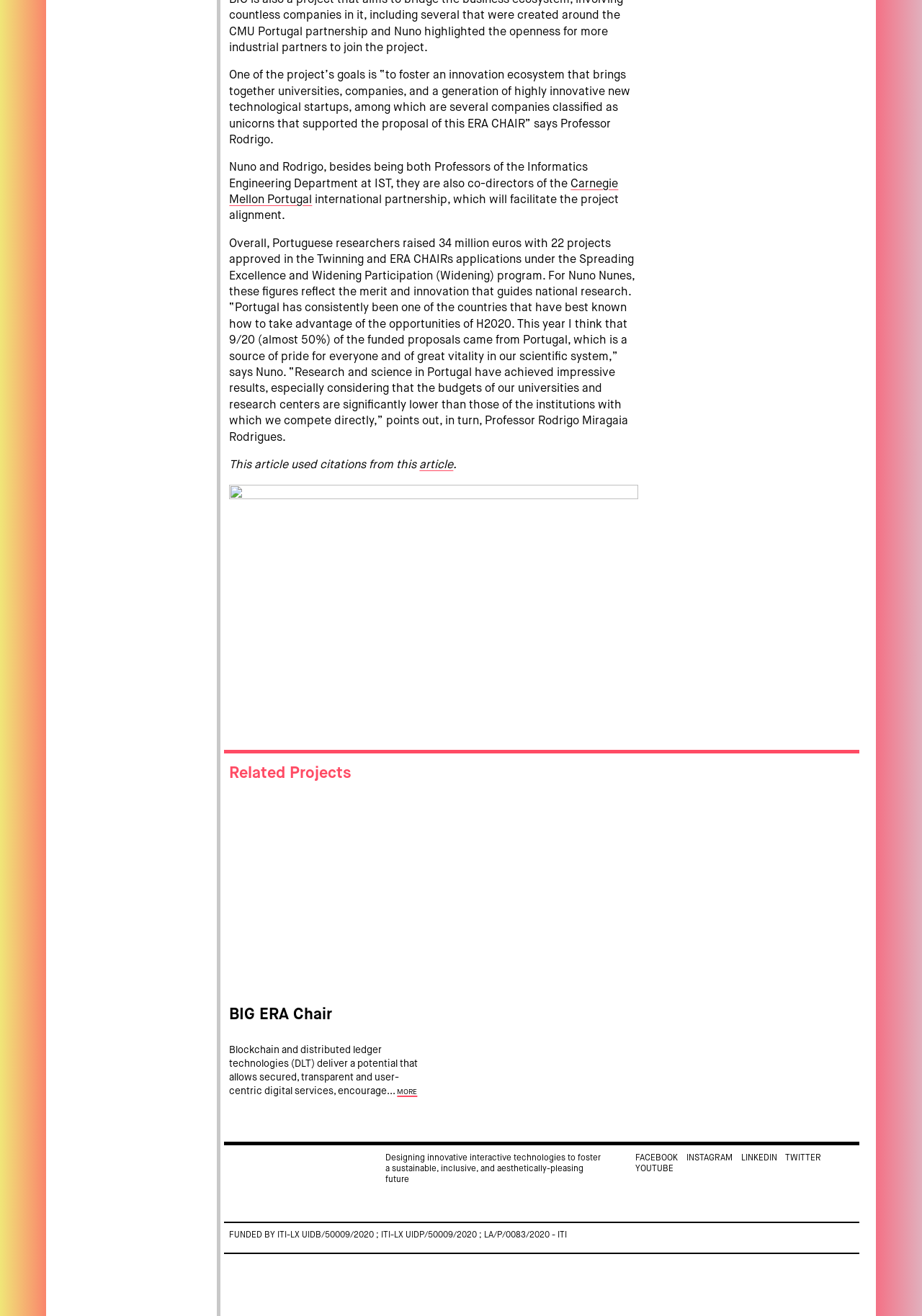Locate the bounding box coordinates of the element to click to perform the following action: 'Visit the FACEBOOK page'. The coordinates should be given as four float values between 0 and 1, in the form of [left, top, right, bottom].

[0.689, 0.876, 0.745, 0.885]